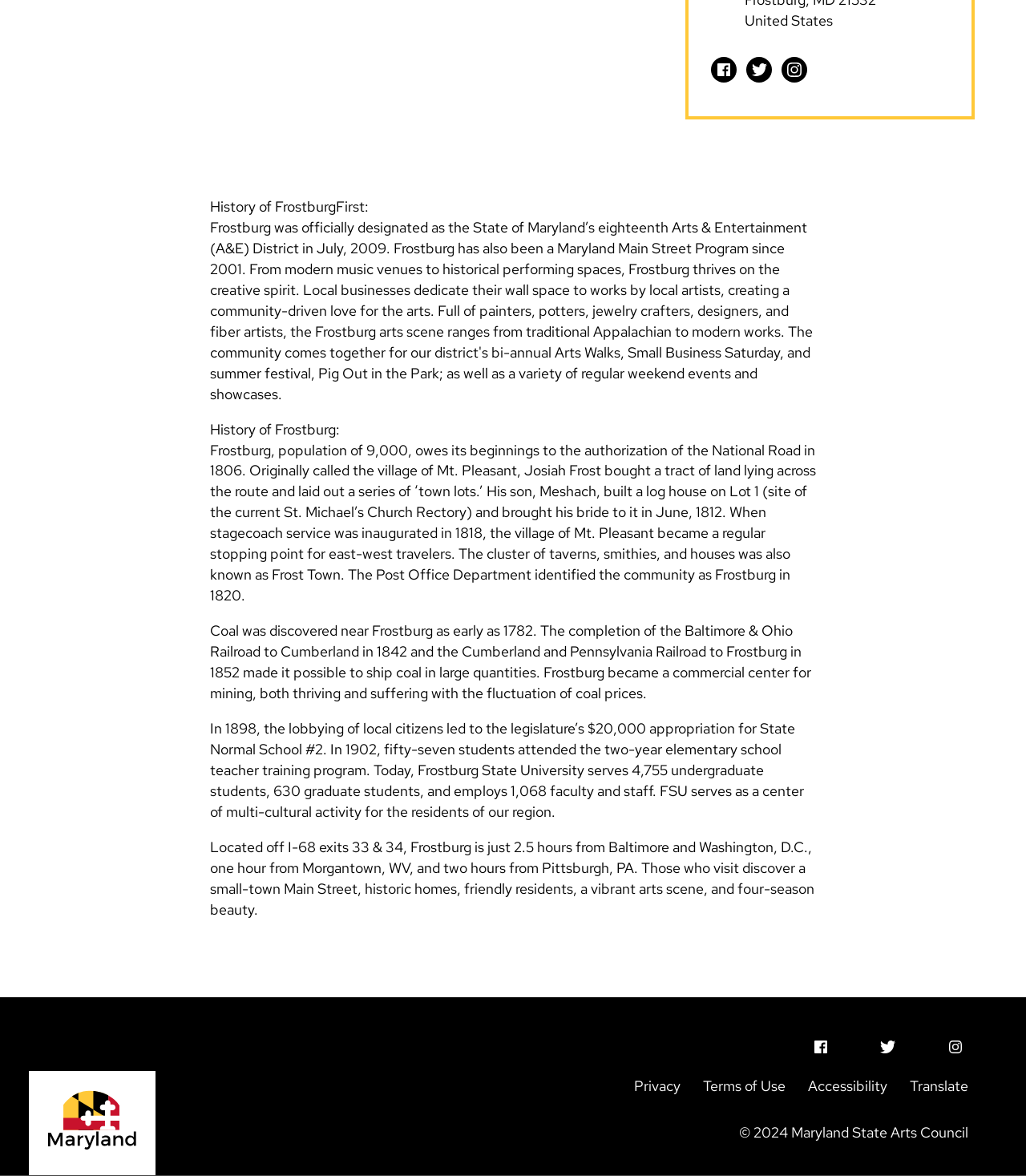What is the location of Frostburg relative to Baltimore and Washington, D.C.?
Provide a detailed answer to the question, using the image to inform your response.

According to the StaticText element with the text 'Located off I-68 exits 33 & 34, Frostburg is just 2.5 hours from Baltimore and Washington, D.C., one hour from Morgantown, WV, and two hours from Pittsburgh, PA.', I found that Frostburg is 2.5 hours away from Baltimore and Washington, D.C.